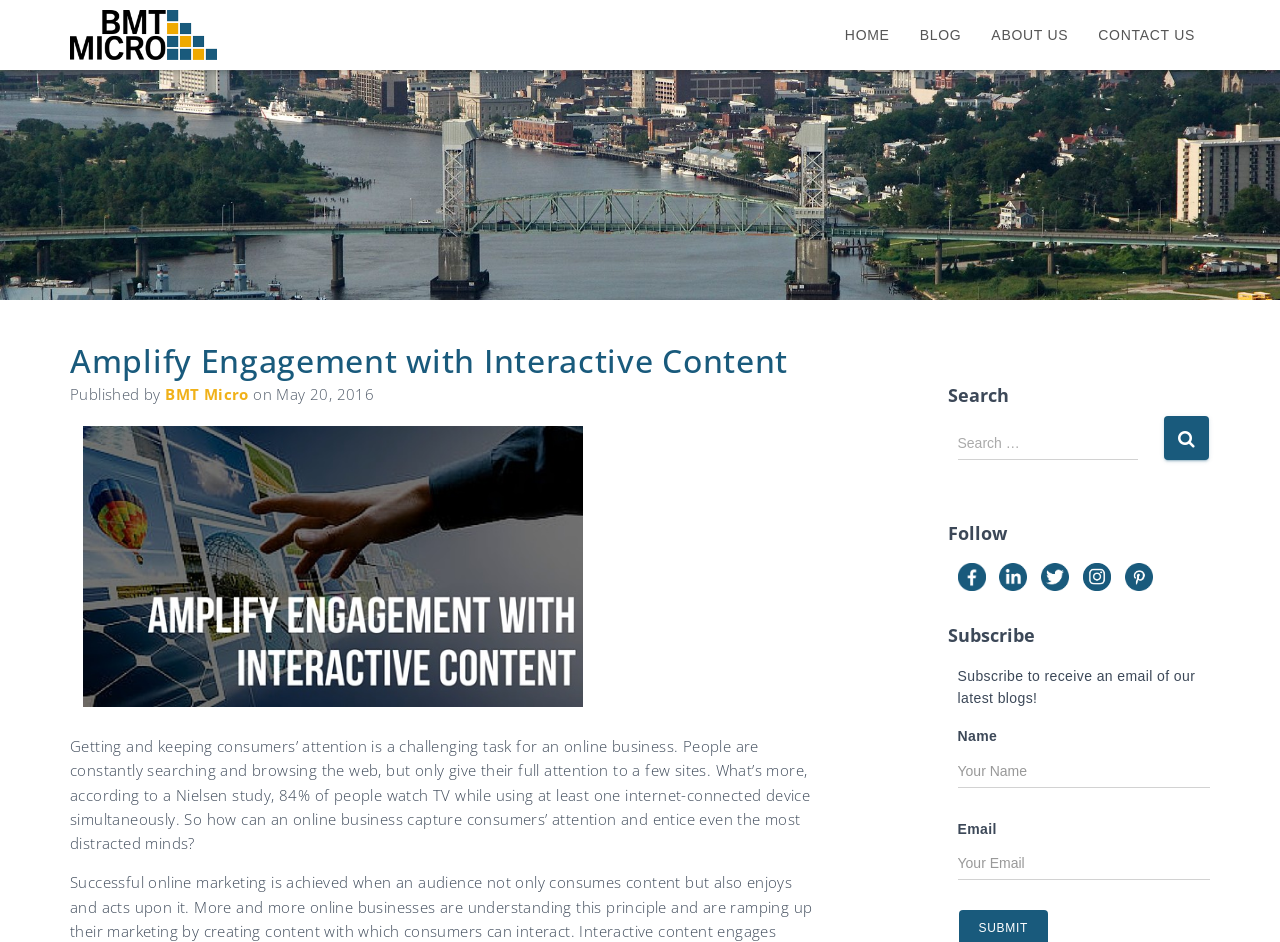Determine the bounding box coordinates for the UI element with the following description: "parent_node: Email name="sml_email" placeholder="Your Email"". The coordinates should be four float numbers between 0 and 1, represented as [left, top, right, bottom].

[0.748, 0.897, 0.945, 0.936]